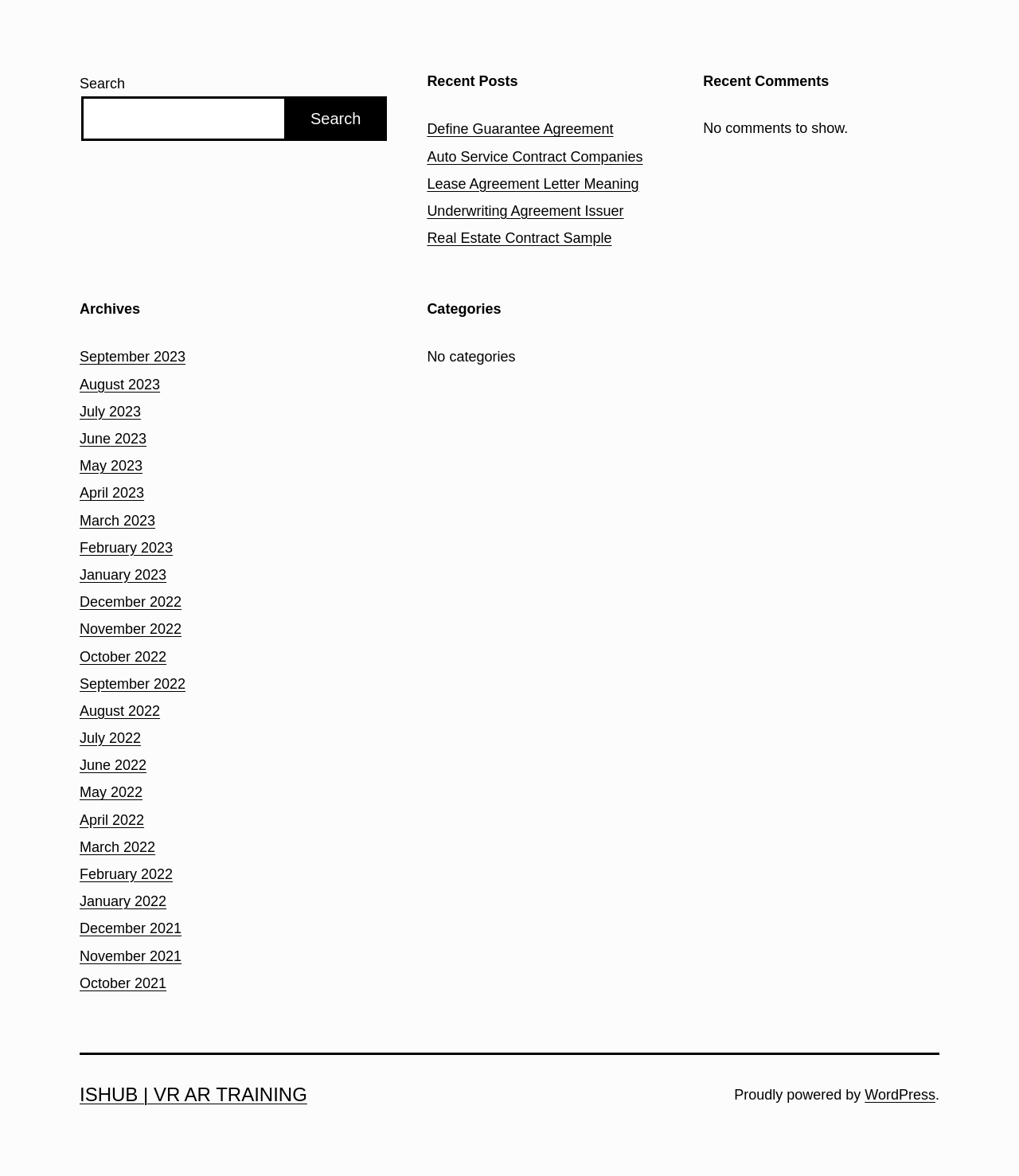Give a one-word or one-phrase response to the question: 
What is the search button text?

Search